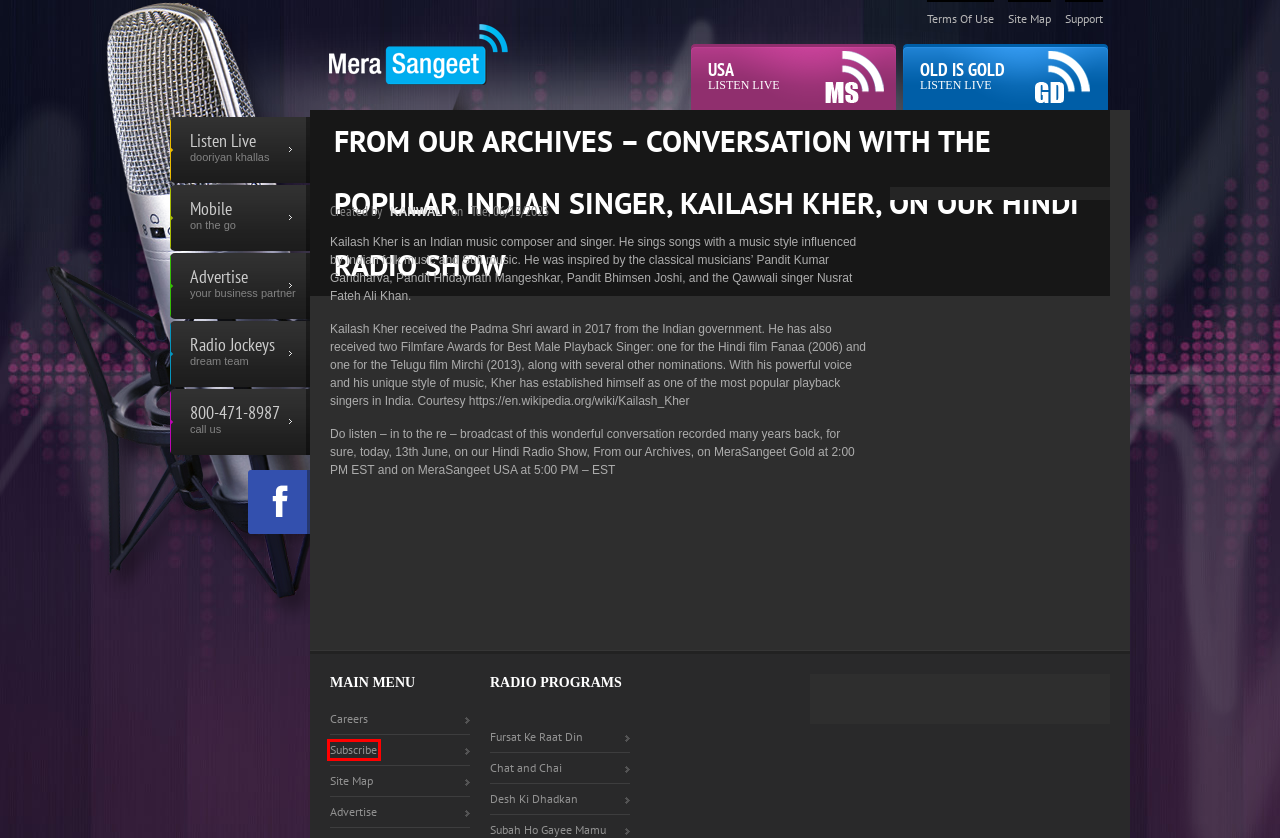Examine the screenshot of a webpage with a red bounding box around a UI element. Select the most accurate webpage description that corresponds to the new page after clicking the highlighted element. Here are the choices:
A. Subscribe - Mera SangeetMera Sangeet
B. Mera Sangeet - Gold
C. Desh Ki Dhadkan - Mera SangeetMera Sangeet
D. Terms of Use - Mera SangeetMera Sangeet
E. Fursat Ke Raat Din - Mera SangeetMera Sangeet
F. Category Archive for "Radio Jockeys" | Mera Sangeet
G. Sitemap - Mera SangeetMera Sangeet
H. Chat and Chai - Mera SangeetMera Sangeet

A